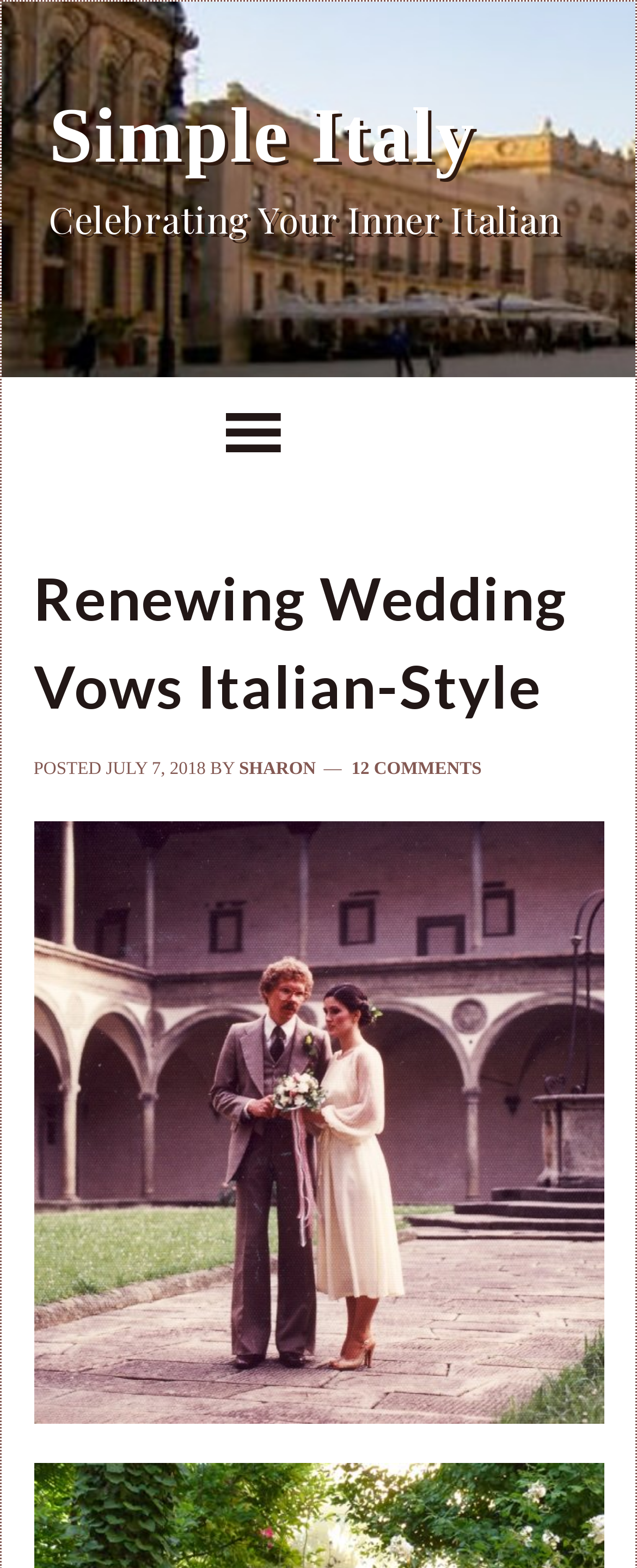How many comments does the article have?
Based on the screenshot, give a detailed explanation to answer the question.

I found the number of comments by examining the link element with the text '12 COMMENTS', which is likely to be a link to the comments section of the article.